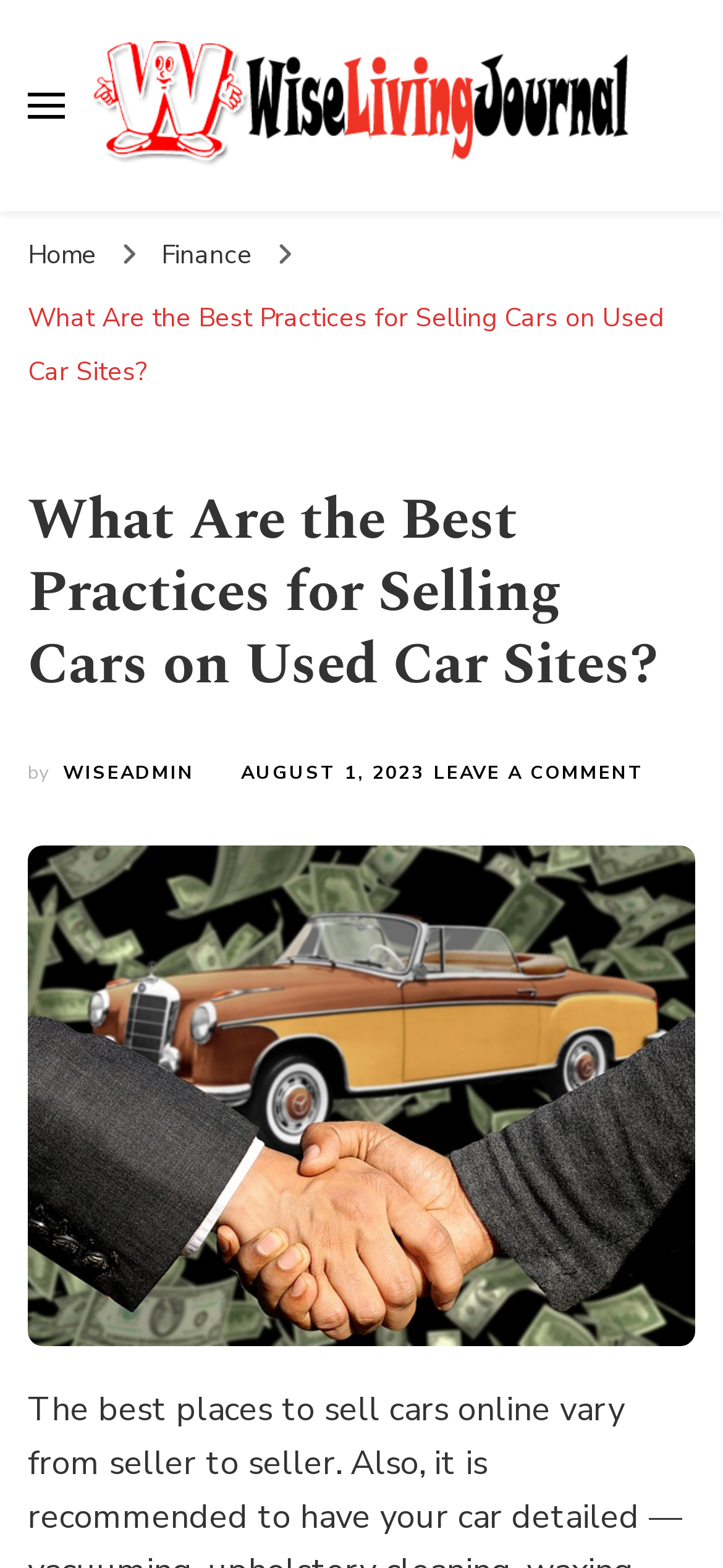How many navigation links are at the top of the webpage?
Look at the webpage screenshot and answer the question with a detailed explanation.

I counted the number of navigation links at the top of the webpage by looking at the link elements with the texts 'Home', 'Finance', and the article's title, indicating there are three navigation links.